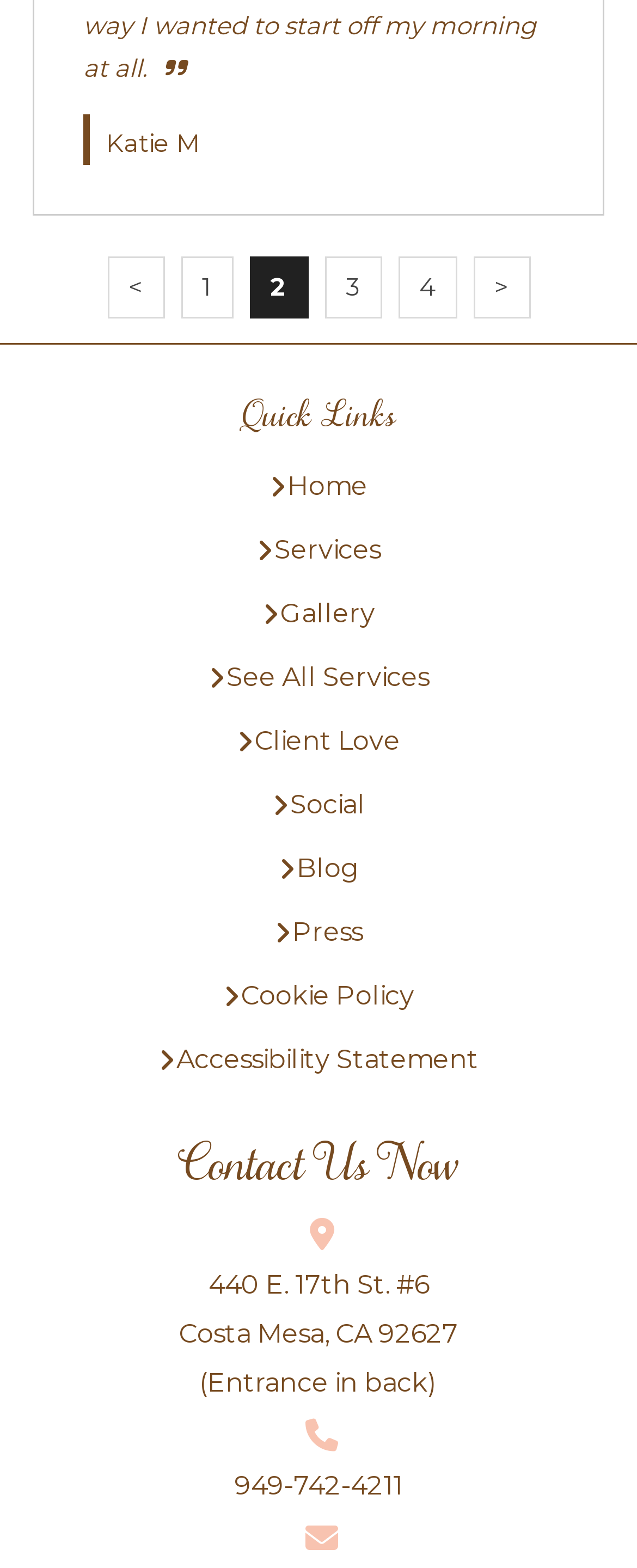Refer to the image and offer a detailed explanation in response to the question: What is the phone number displayed?

The phone number displayed is '949-742-4211', which can be found in the link element with bounding box coordinates [0.038, 0.905, 0.962, 0.958]. This phone number is part of the contact information section.